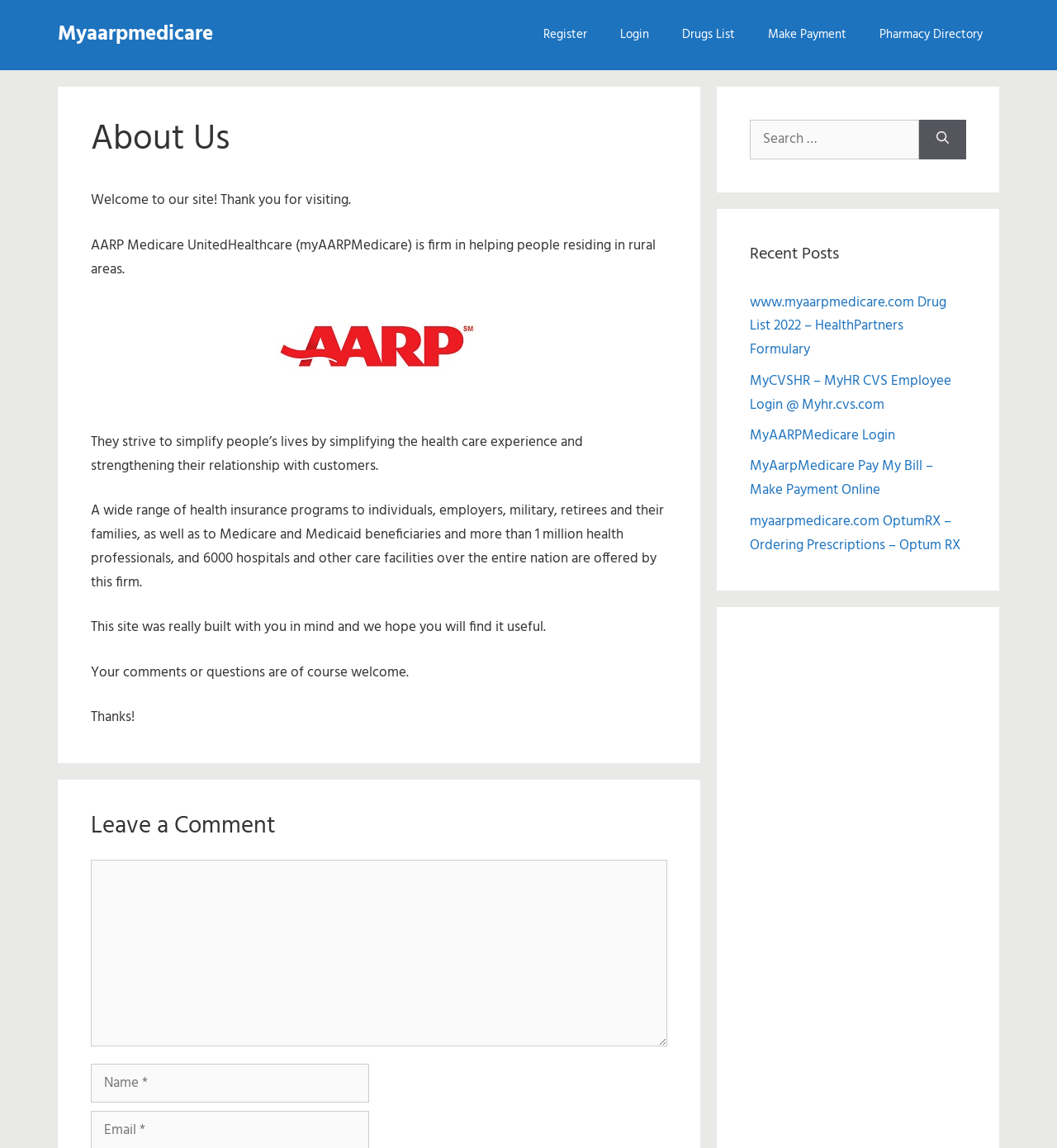Give a succinct answer to this question in a single word or phrase: 
What is the function of the search box?

To search the website